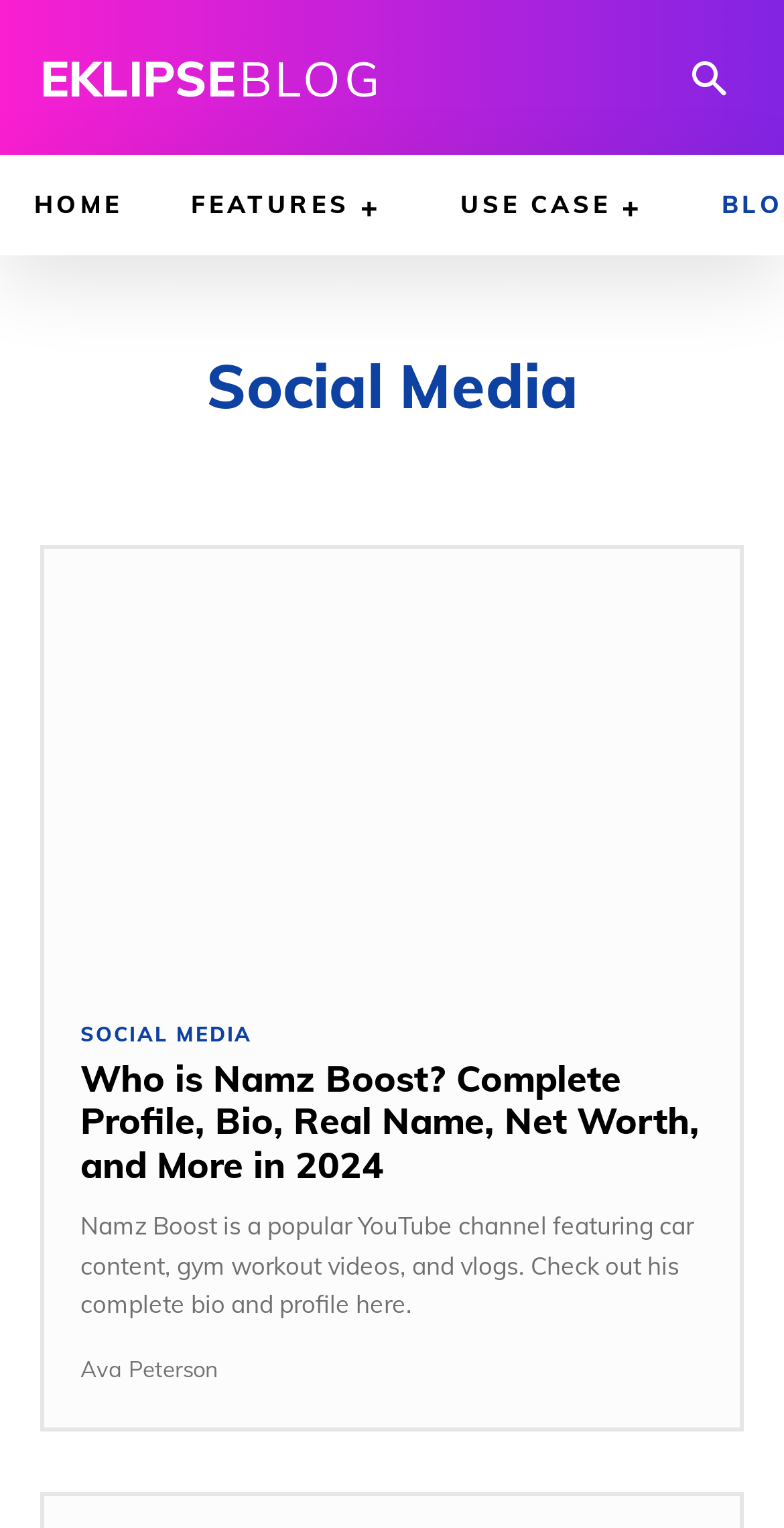What type of content does Namz Boost's YouTube channel feature? Refer to the image and provide a one-word or short phrase answer.

car content, gym workout videos, and vlogs